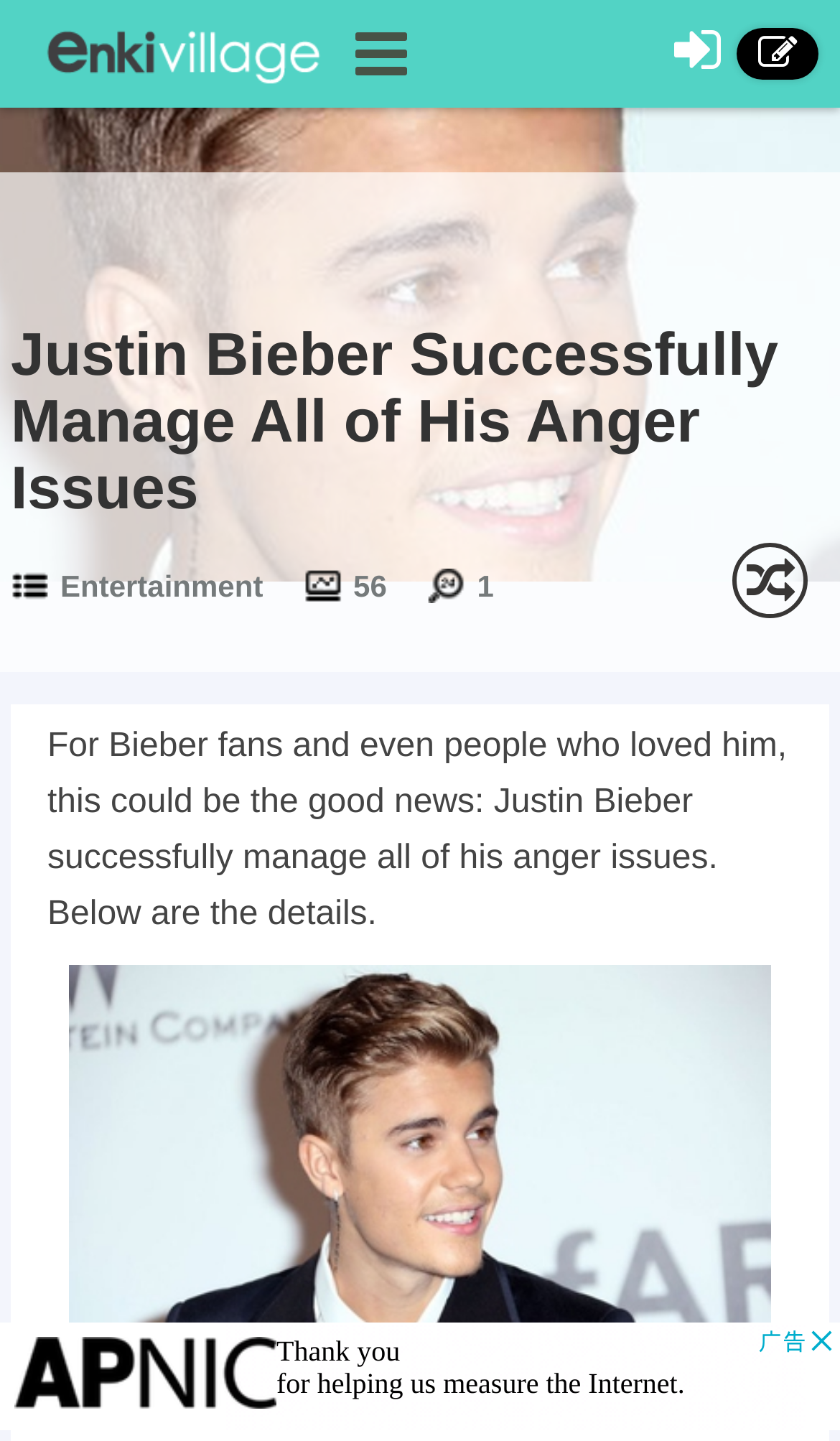Give the bounding box coordinates for this UI element: "aria-label="Advertisement" name="aswift_4" title="Advertisement"". The coordinates should be four float numbers between 0 and 1, arranged as [left, top, right, bottom].

[0.0, 0.918, 1.0, 0.993]